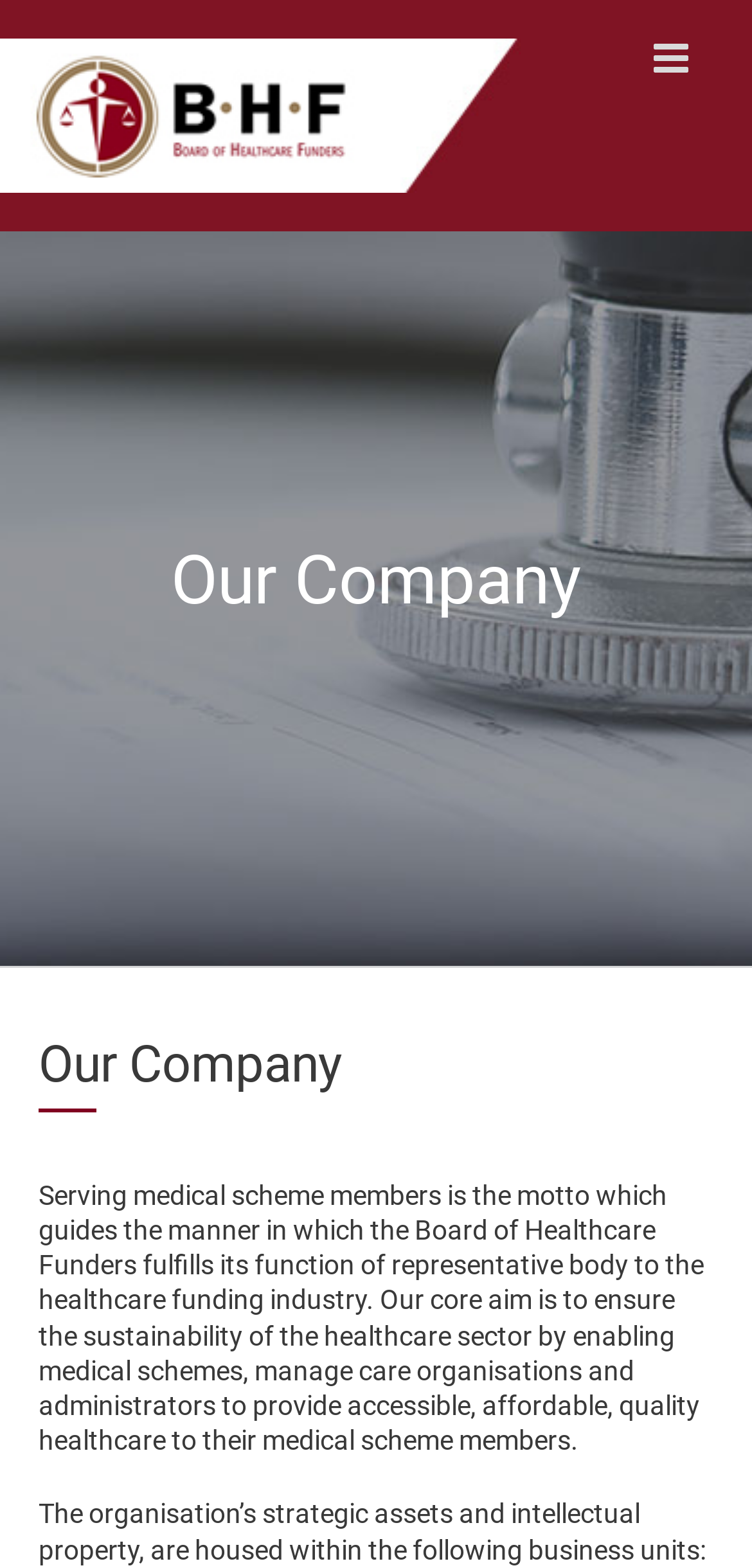Please find the bounding box for the following UI element description. Provide the coordinates in (top-left x, top-left y, bottom-right x, bottom-right y) format, with values between 0 and 1: aria-label="Toggle mobile menu"

[0.869, 0.025, 0.923, 0.05]